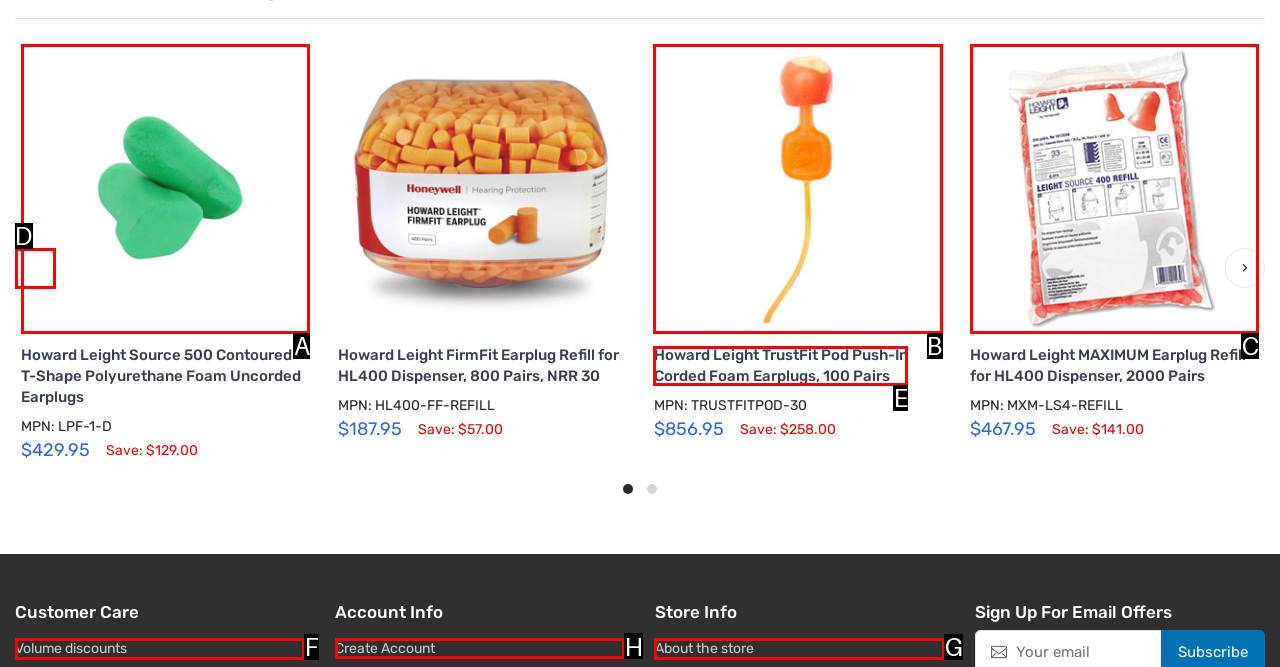Select the letter of the UI element you need to click on to fulfill this task: Create an account. Write down the letter only.

H